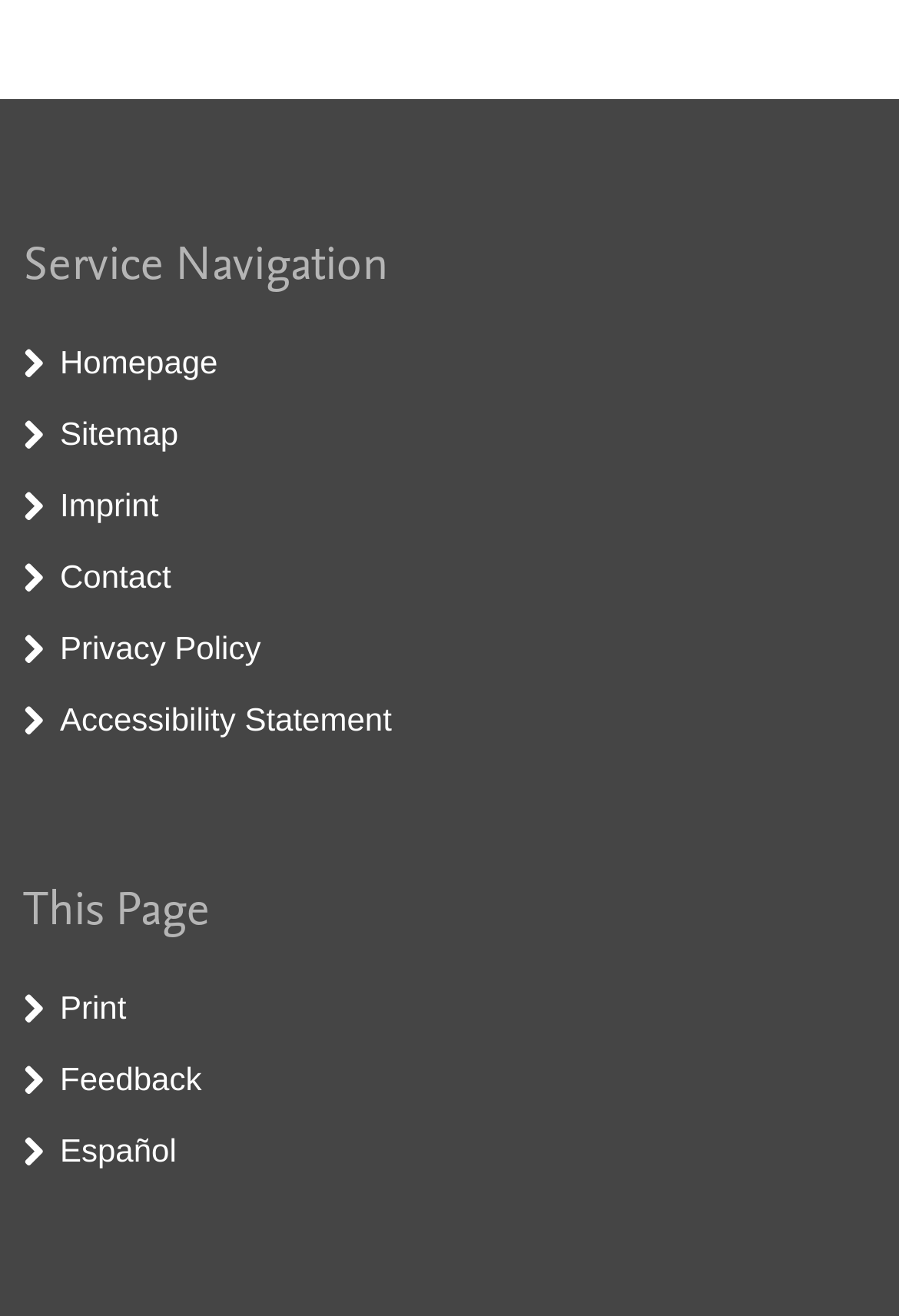Please identify the bounding box coordinates of the element that needs to be clicked to execute the following command: "print this page". Provide the bounding box using four float numbers between 0 and 1, formatted as [left, top, right, bottom].

[0.067, 0.752, 0.141, 0.78]